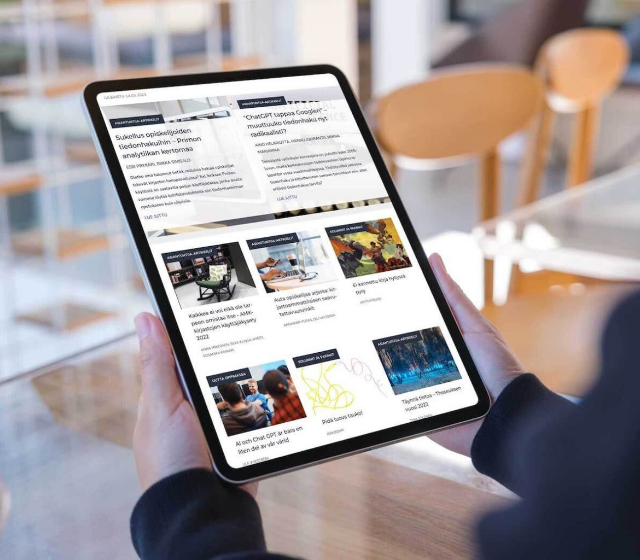Provide a thorough description of the contents of the image.

The image captures a person holding a tablet that displays the interface of the online journal "Kreodi." The screen showcases a collection of articles presented in a grid layout, featuring engaging headlines and accompanying images. This visual emphasizes the journal's focus on topics relevant to the personnel of UAS libraries and other interested readers. In the background, the setting appears to be a cozy indoor space, likely a library or study area, enhancing the academic atmosphere associated with the journal's content. The journal aims to facilitate knowledge sharing among librarians and promote open access publication.